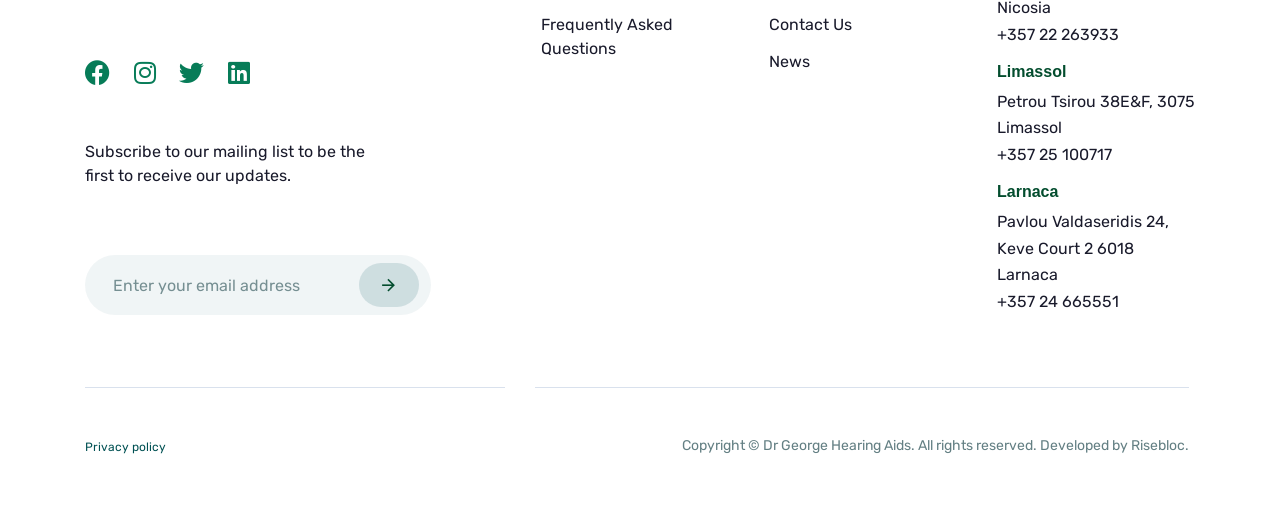Please identify the bounding box coordinates of the clickable area that will allow you to execute the instruction: "Visit Facebook page".

[0.066, 0.117, 0.086, 0.166]